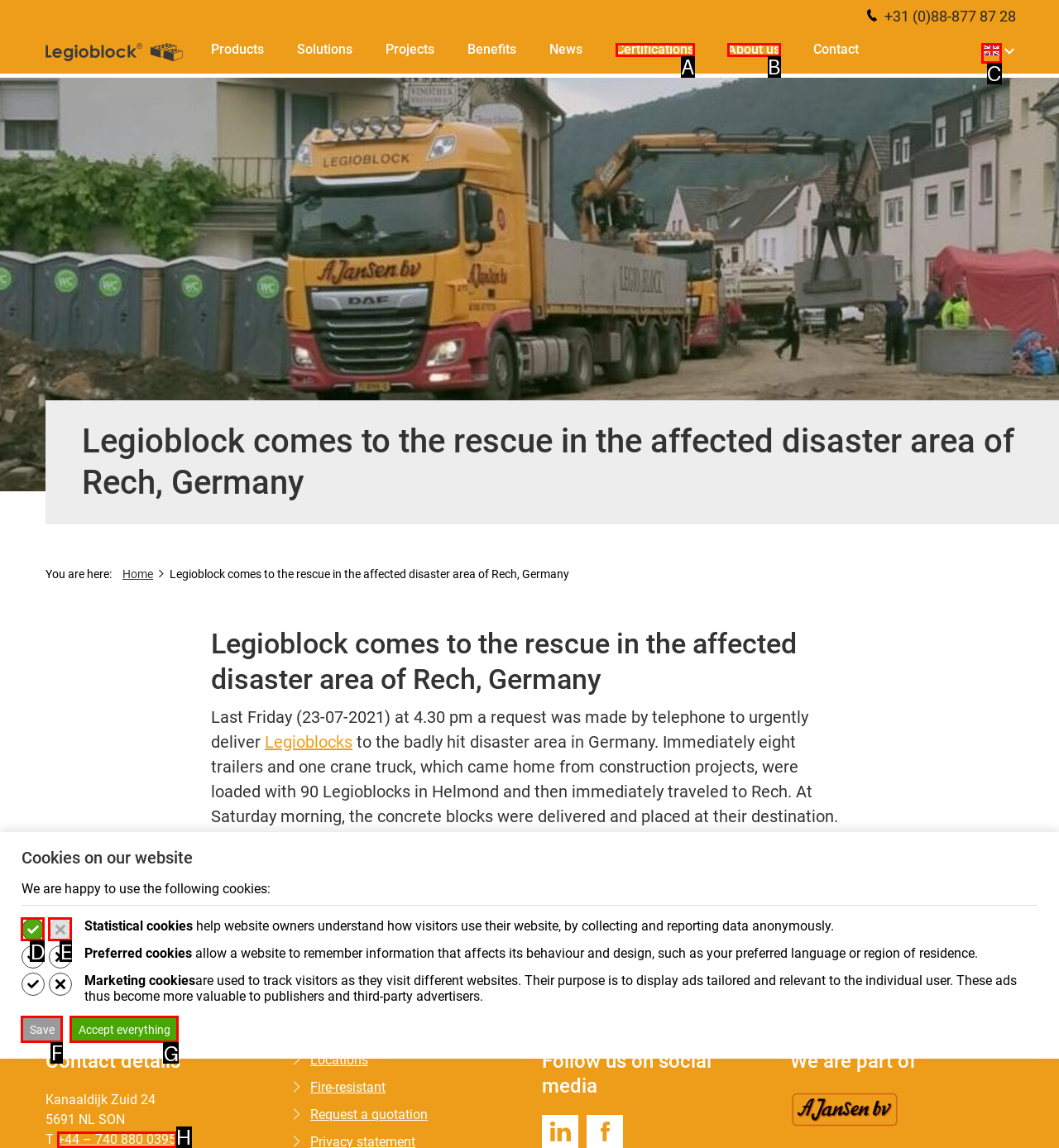Which HTML element should be clicked to complete the task: Click the 'Save' button? Answer with the letter of the corresponding option.

F